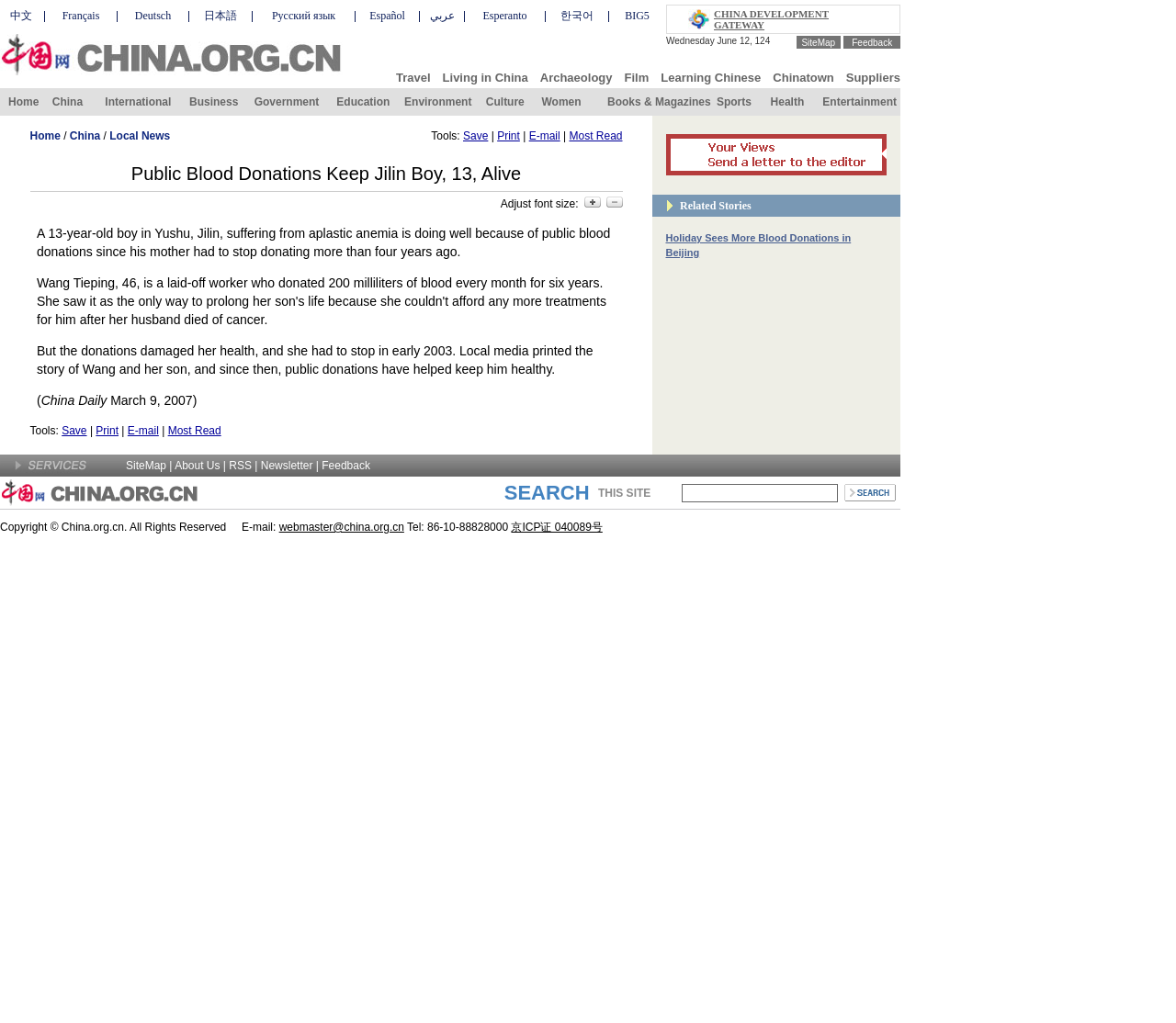Determine the bounding box coordinates for the area that needs to be clicked to fulfill this task: "View SiteMap". The coordinates must be given as four float numbers between 0 and 1, i.e., [left, top, right, bottom].

[0.682, 0.036, 0.71, 0.046]